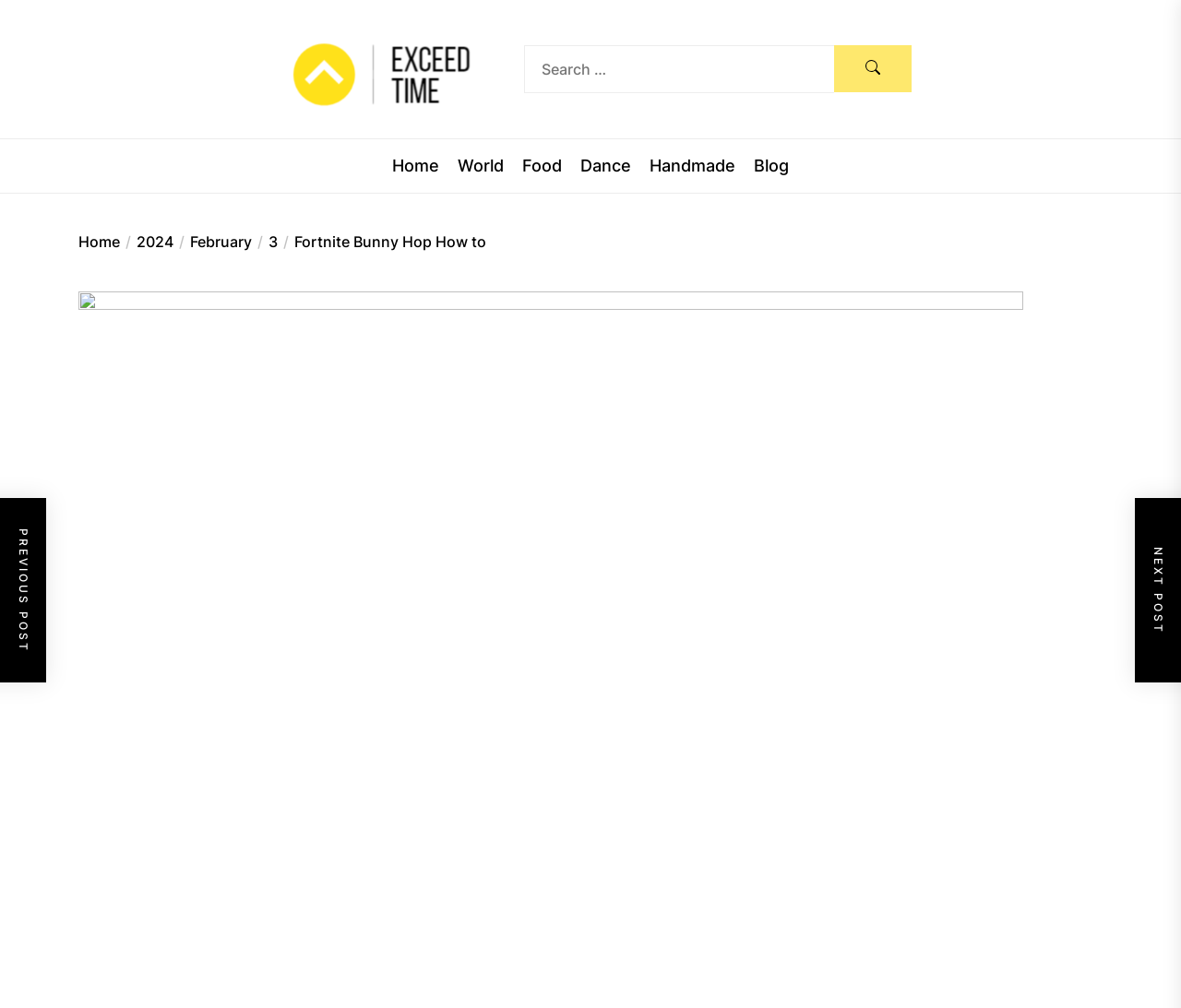Identify the bounding box coordinates necessary to click and complete the given instruction: "Visit the 'Uncategorized' page".

None